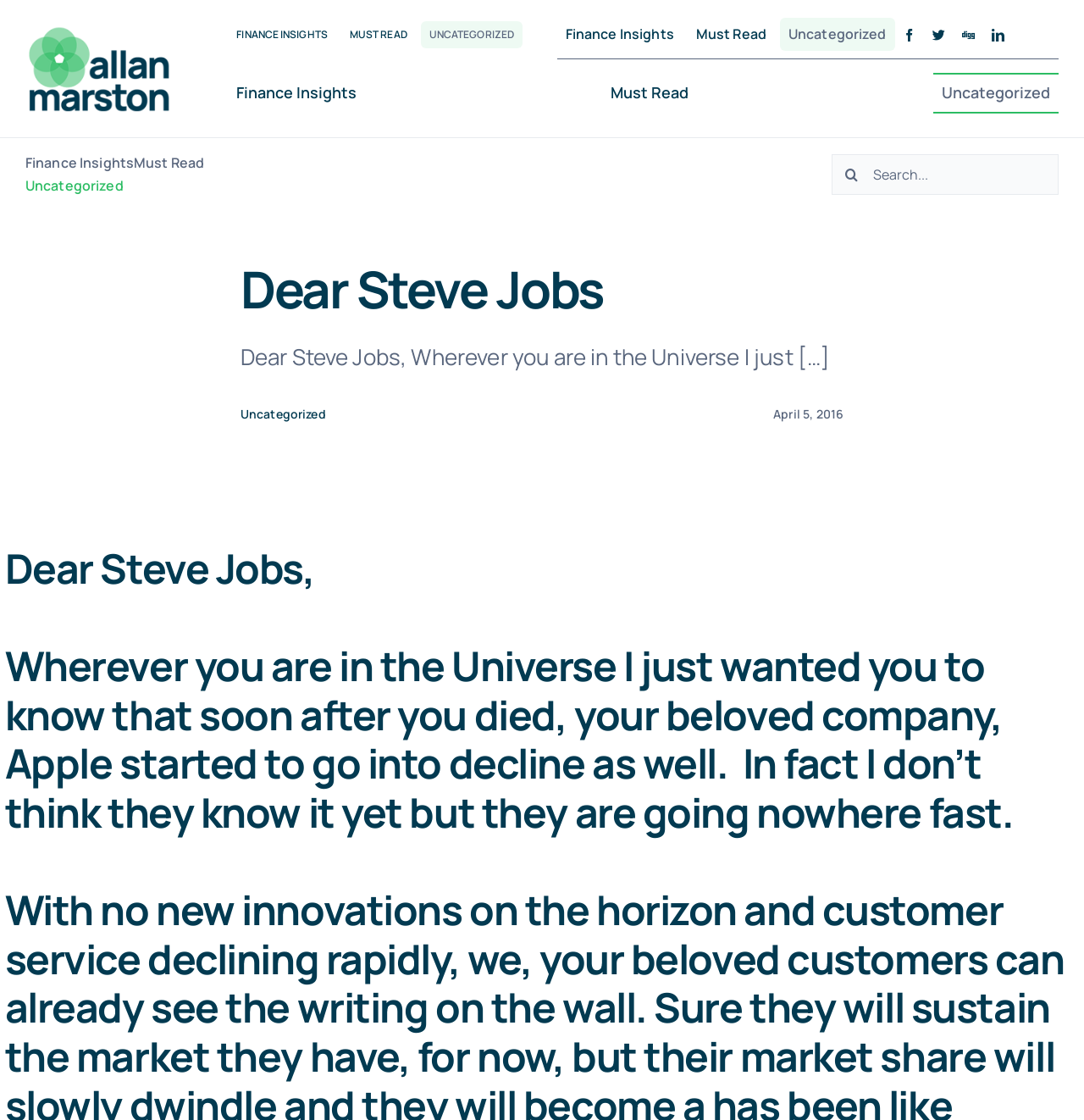Generate the title text from the webpage.

Dear Steve Jobs